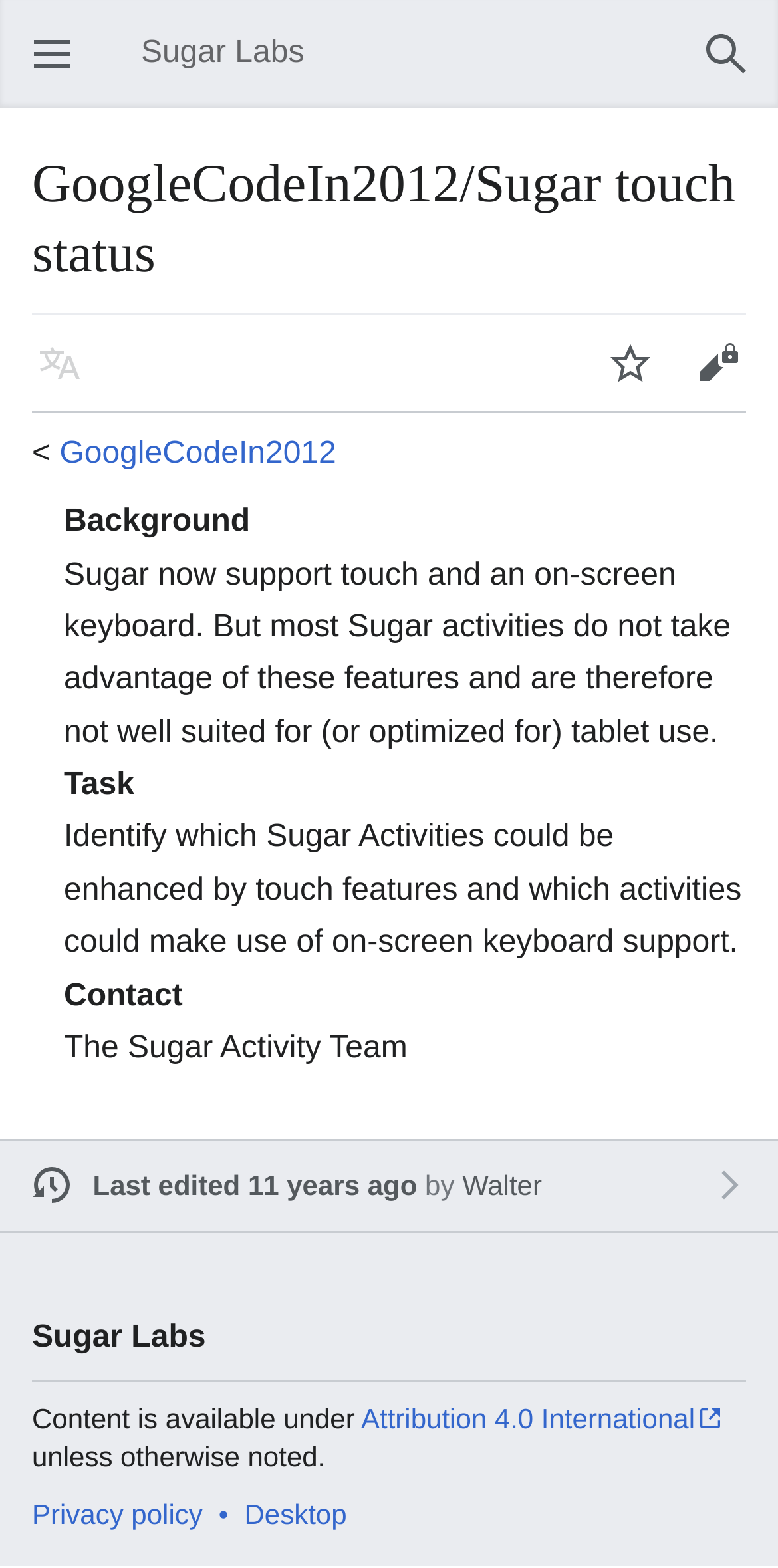Can you specify the bounding box coordinates of the area that needs to be clicked to fulfill the following instruction: "Open main menu"?

[0.041, 0.006, 0.074, 0.023]